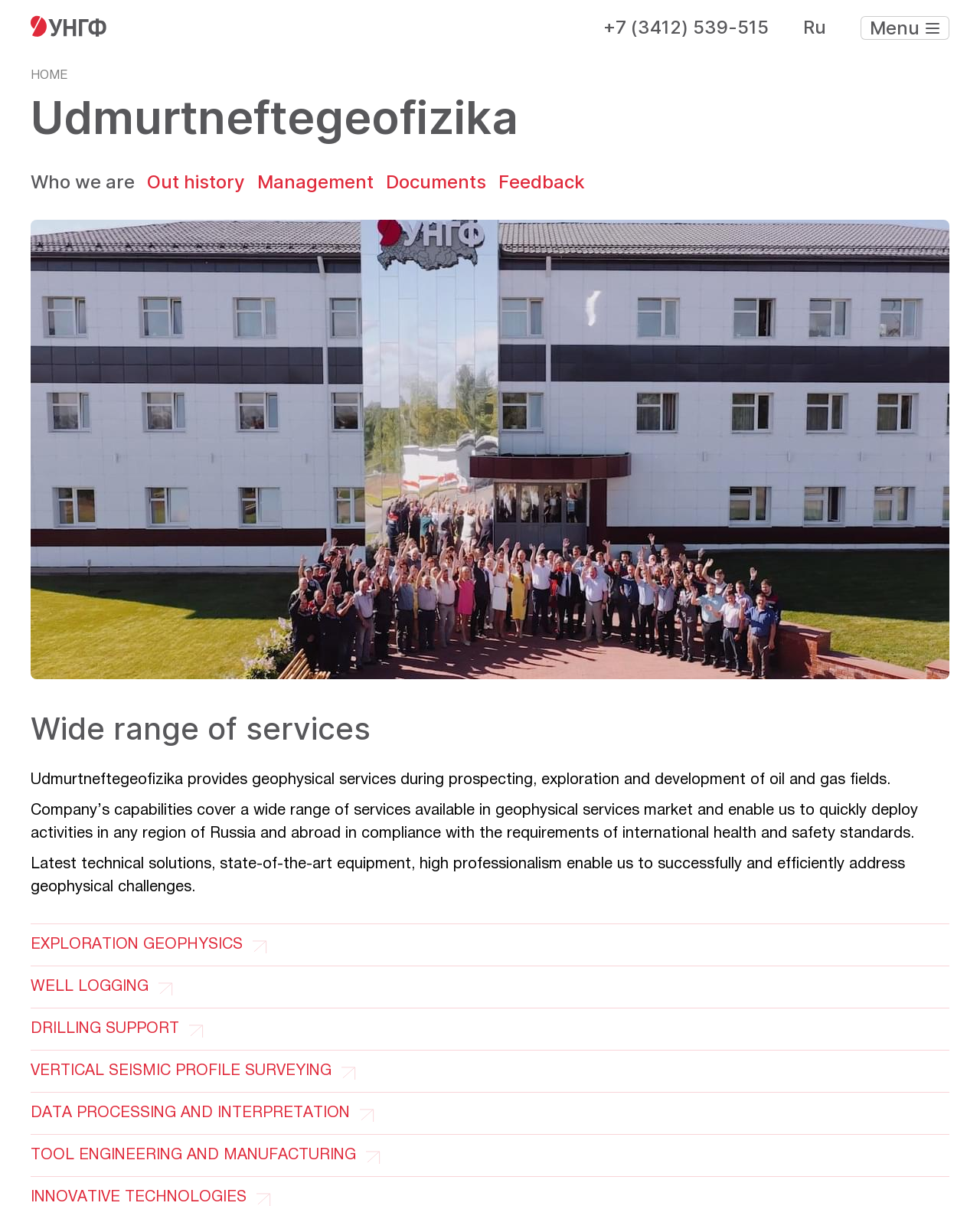What is the company name?
Look at the image and provide a detailed response to the question.

I found the company name by looking at the heading element with the text 'Udmurtneftegeofizika' which is located at the top of the webpage.